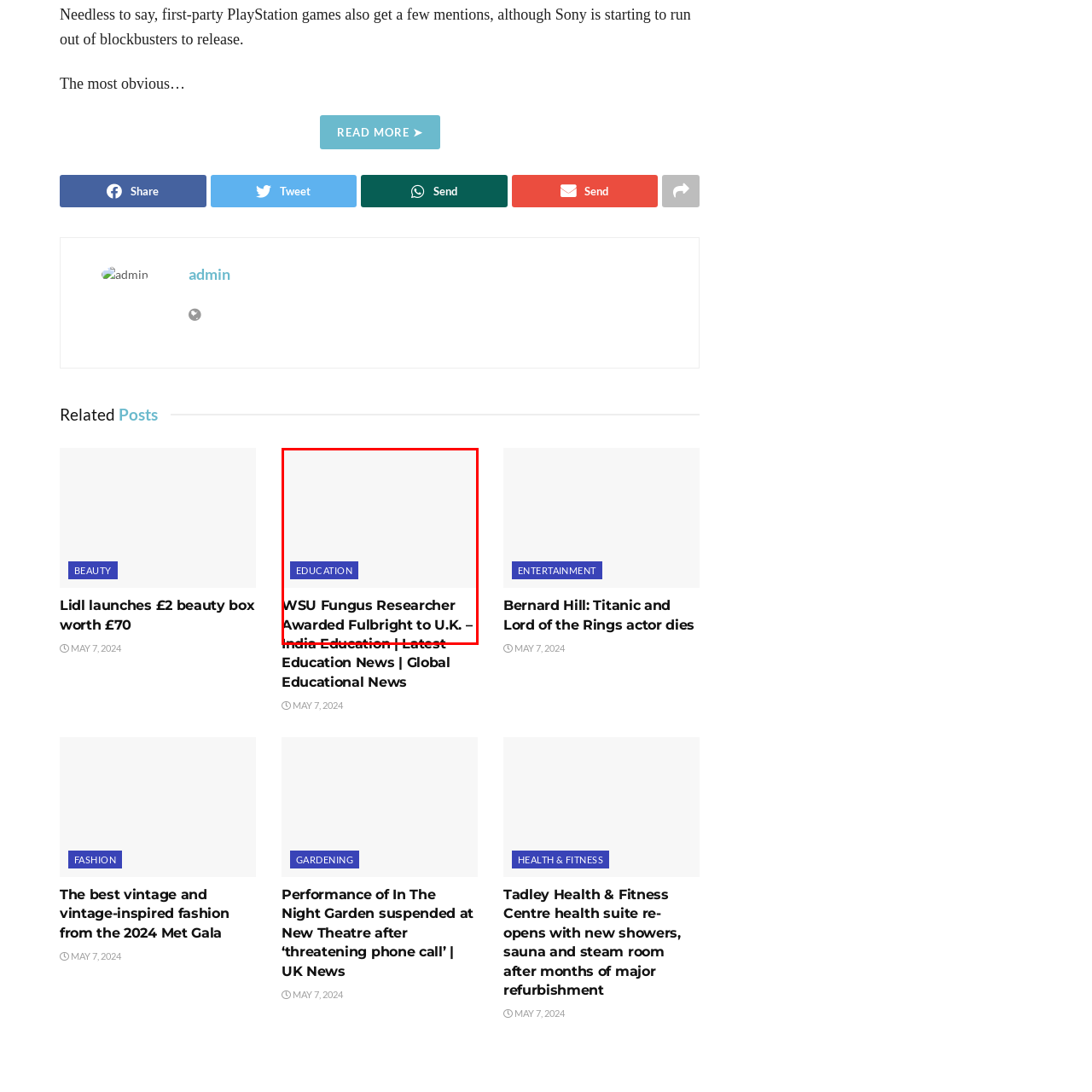Thoroughly describe the contents of the picture within the red frame.

The image highlights an article titled "WSU Fungus Researcher Awarded Fulbright to U.K. – India Education," showcasing an important educational achievement. It is part of a section labeled "EDUCATION," suggesting a focus on academic advancements and notable research initiatives. The article likely details the accomplishments of a researcher from Washington State University who received a Fulbright award, facilitating international collaboration and academic exchange between the U.K. and India. This recognition underscores the significance of cross-border educational opportunities and the impact of research in advancing knowledge in various scientific fields.